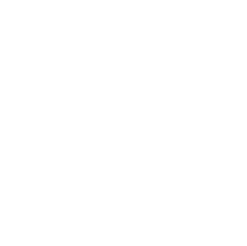Based on the image, please respond to the question with as much detail as possible:
What is the purpose of the accompanying cushions?

According to the caption, the accompanying cushions offer added comfort, inviting relaxation and enjoyment in various social settings, implying that their purpose is to provide comfort to users.